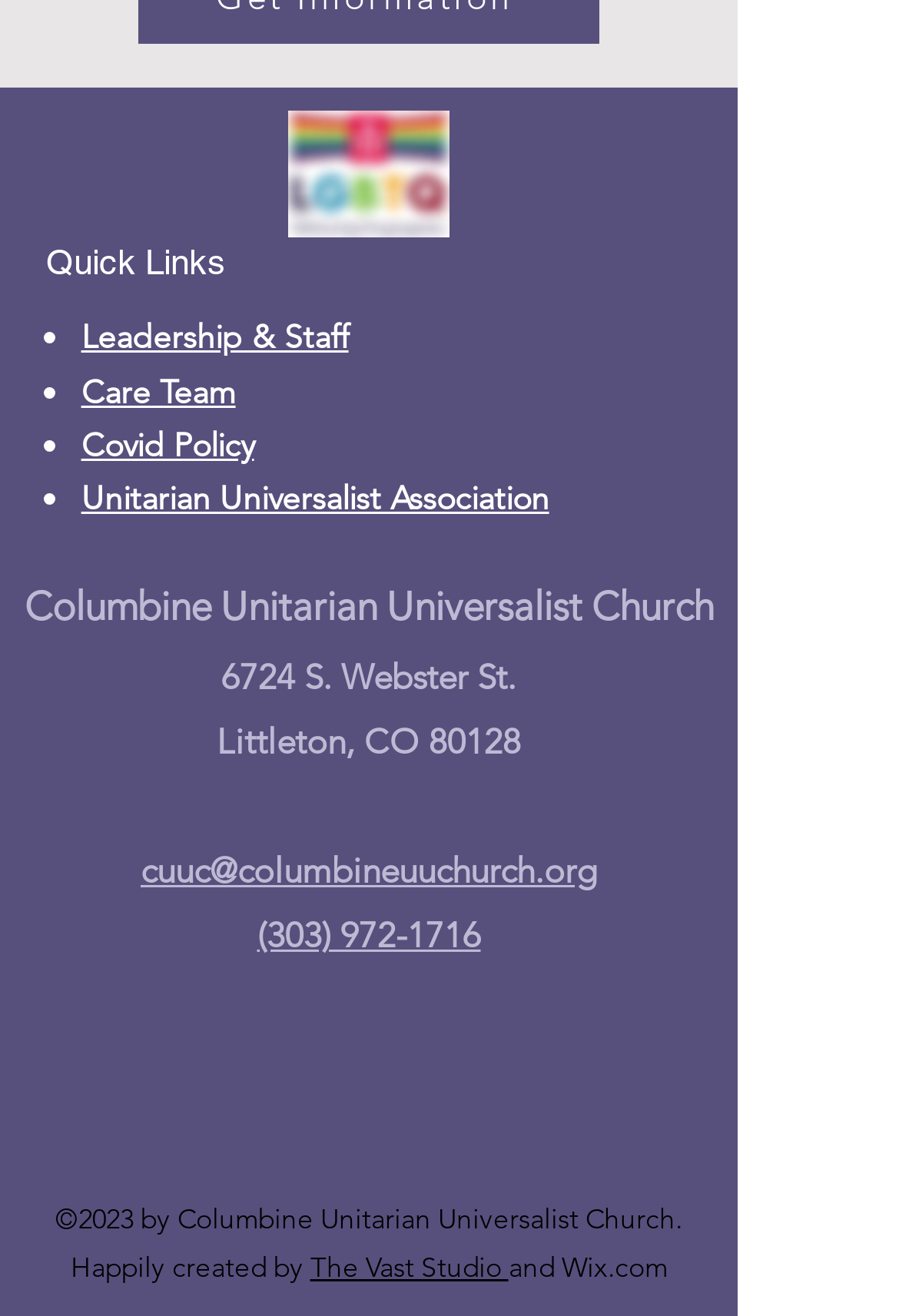Please identify the bounding box coordinates of the element that needs to be clicked to perform the following instruction: "Click the church logo".

[0.321, 0.084, 0.5, 0.18]